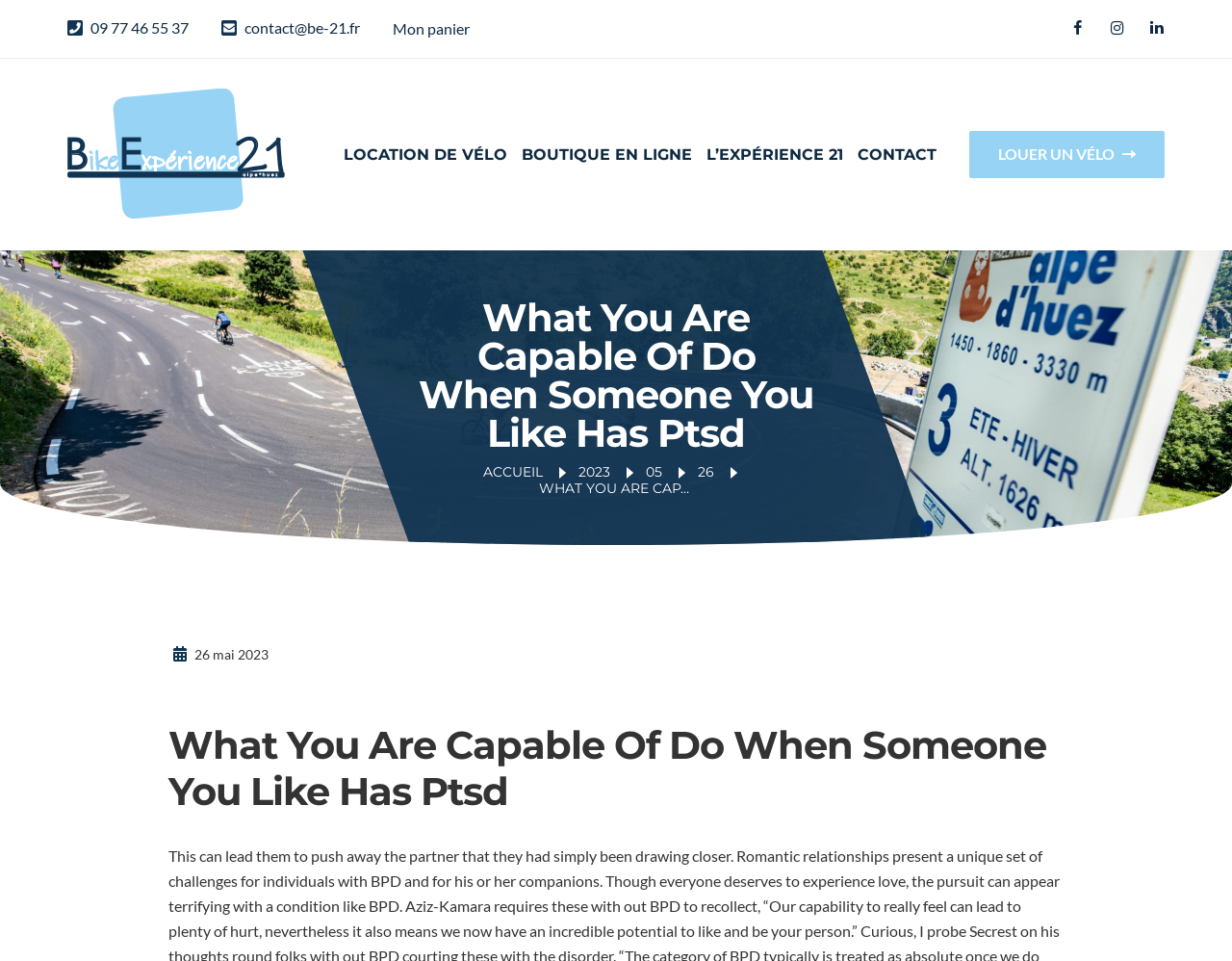Illustrate the webpage's structure and main components comprehensively.

This webpage is about Bike Experience 21, with a focus on PTSD. At the top left, there are three links: a phone number, an email address, and a link to a shopping cart. To the right of these links, there are three social media icons. Below these elements, the logo of Bike Experience 21 is displayed, accompanied by an image.

The main navigation menu is located below the logo, with five links: "LOCATION DE VÉLO", "BOUTIQUE EN LIGNE", "L’EXPÉRIENCE 21", "CONTACT", and "LOUER UN VÉLO". These links are aligned horizontally and take up most of the width of the page.

In the middle of the page, there is a heading that reads "What You Are Capable Of Do When Someone You Like Has Ptsd". Below this heading, there is a paragraph of text with the same title. To the left of this text, there is a date "26 mai 2023" displayed.

At the bottom of the page, there are four links: "ACCUEIL", "2023", "05", and "26". These links are aligned horizontally and are relatively small compared to the other elements on the page.